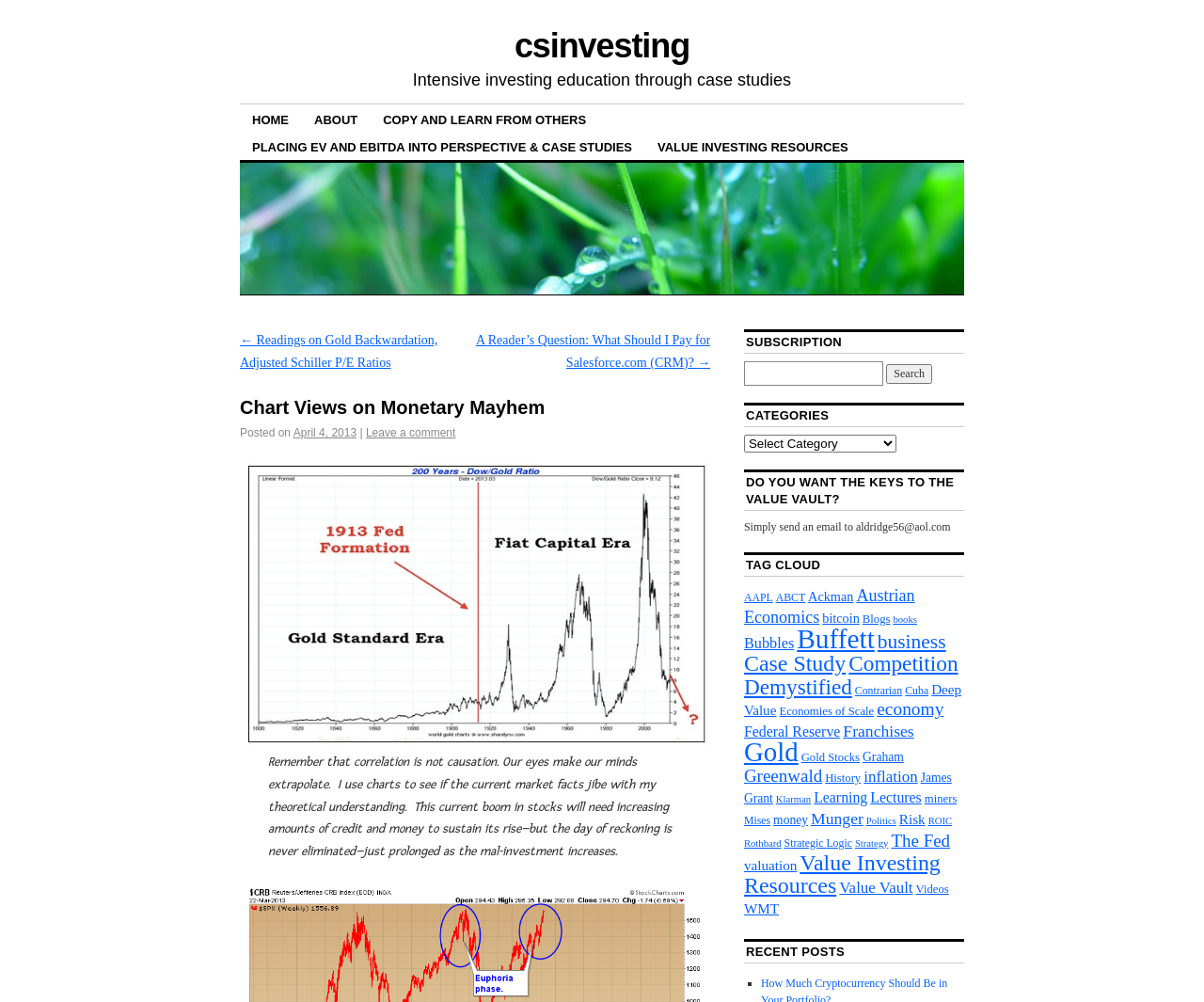What is the name of the website?
Based on the image, answer the question in a detailed manner.

The name of the website can be found in the top-left corner of the webpage, where it says 'Chart Views on Monetary Mayhem | csinvesting'. The 'csinvesting' part is the name of the website.